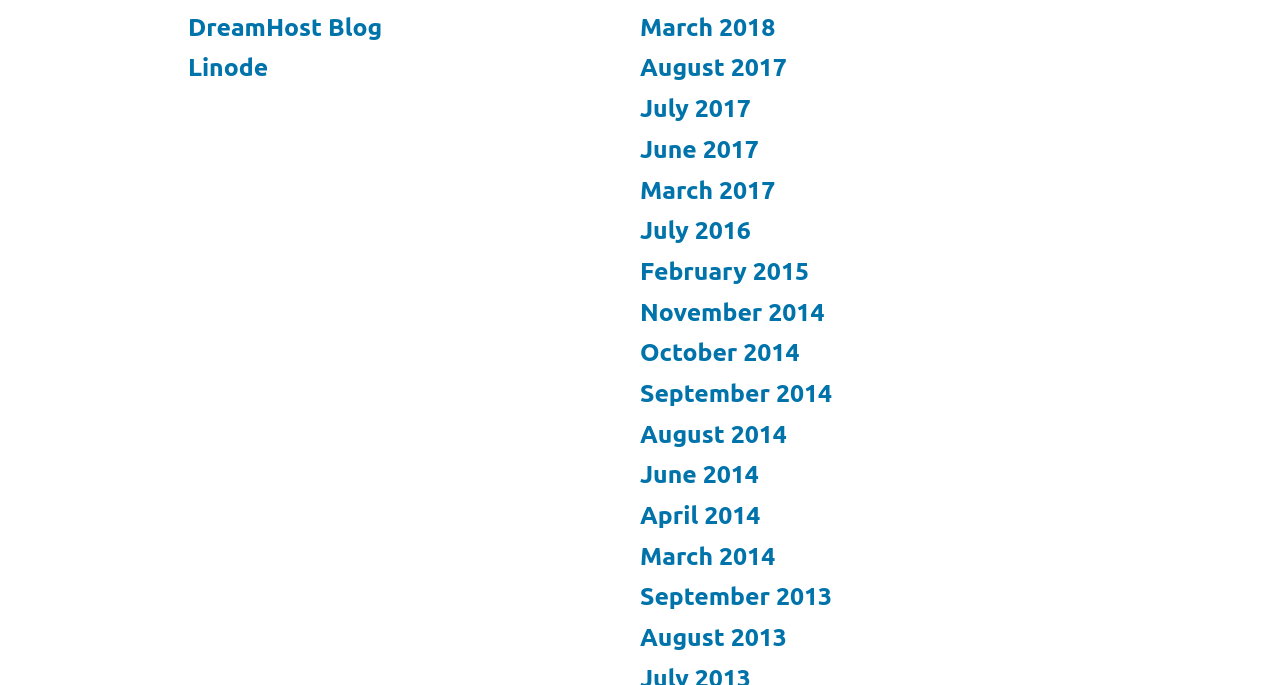Provide your answer in a single word or phrase: 
How many archived months are listed?

15